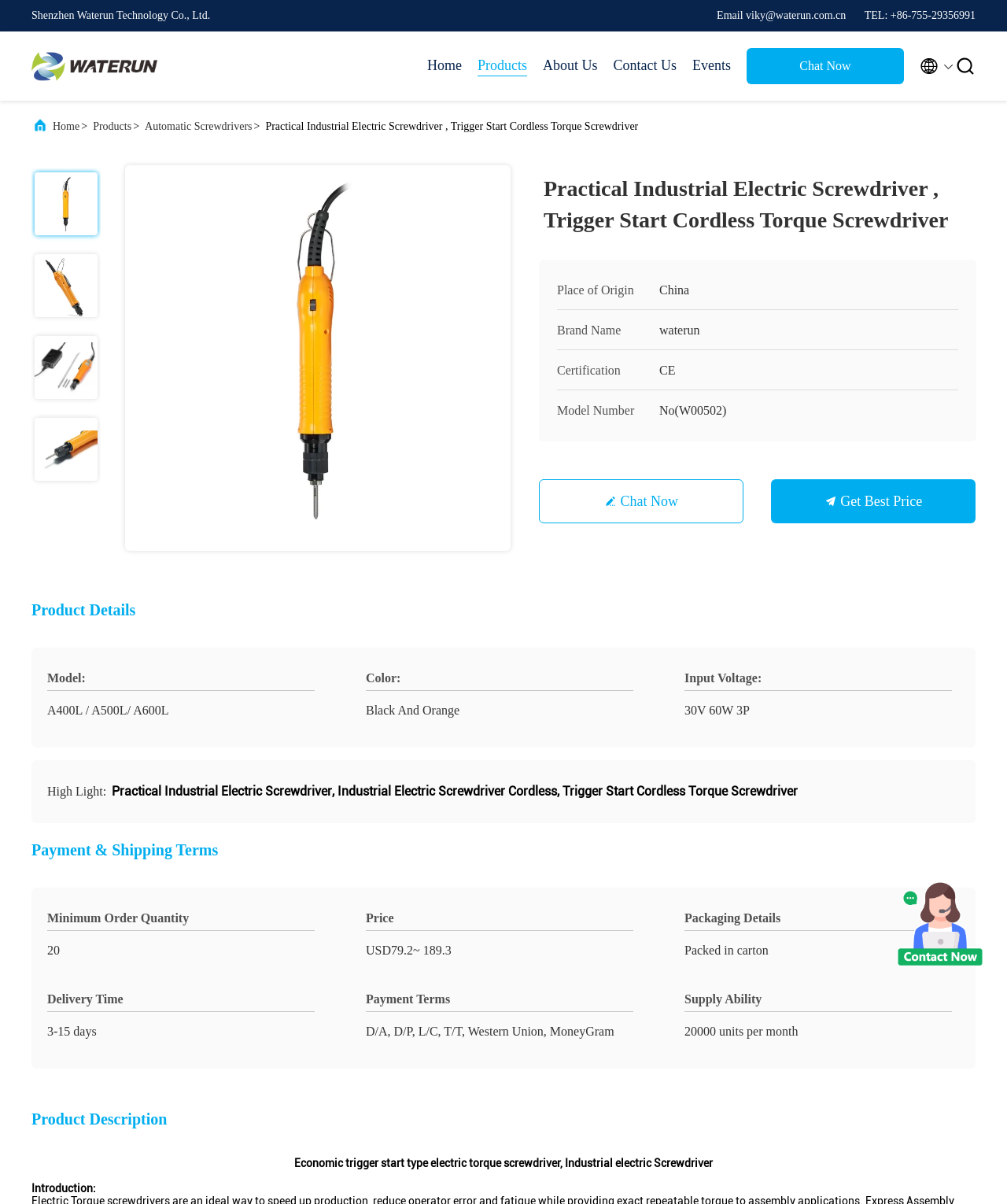Identify and provide the text content of the webpage's primary headline.

Practical Industrial Electric Screwdriver , Trigger Start Cordless Torque Screwdriver